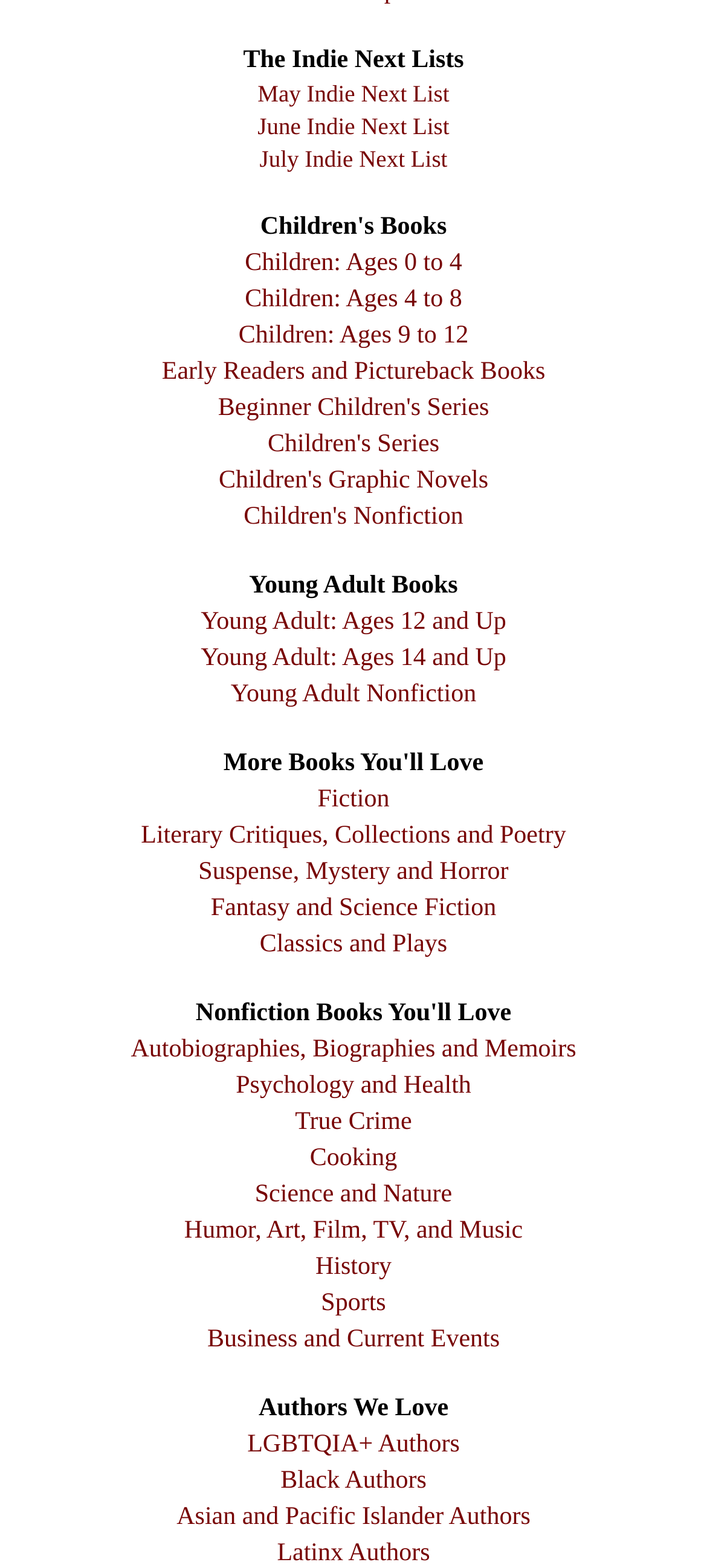What is the age range for the 'Children: Ages 4 to 8' category?
Please provide a single word or phrase as your answer based on the screenshot.

4 to 8